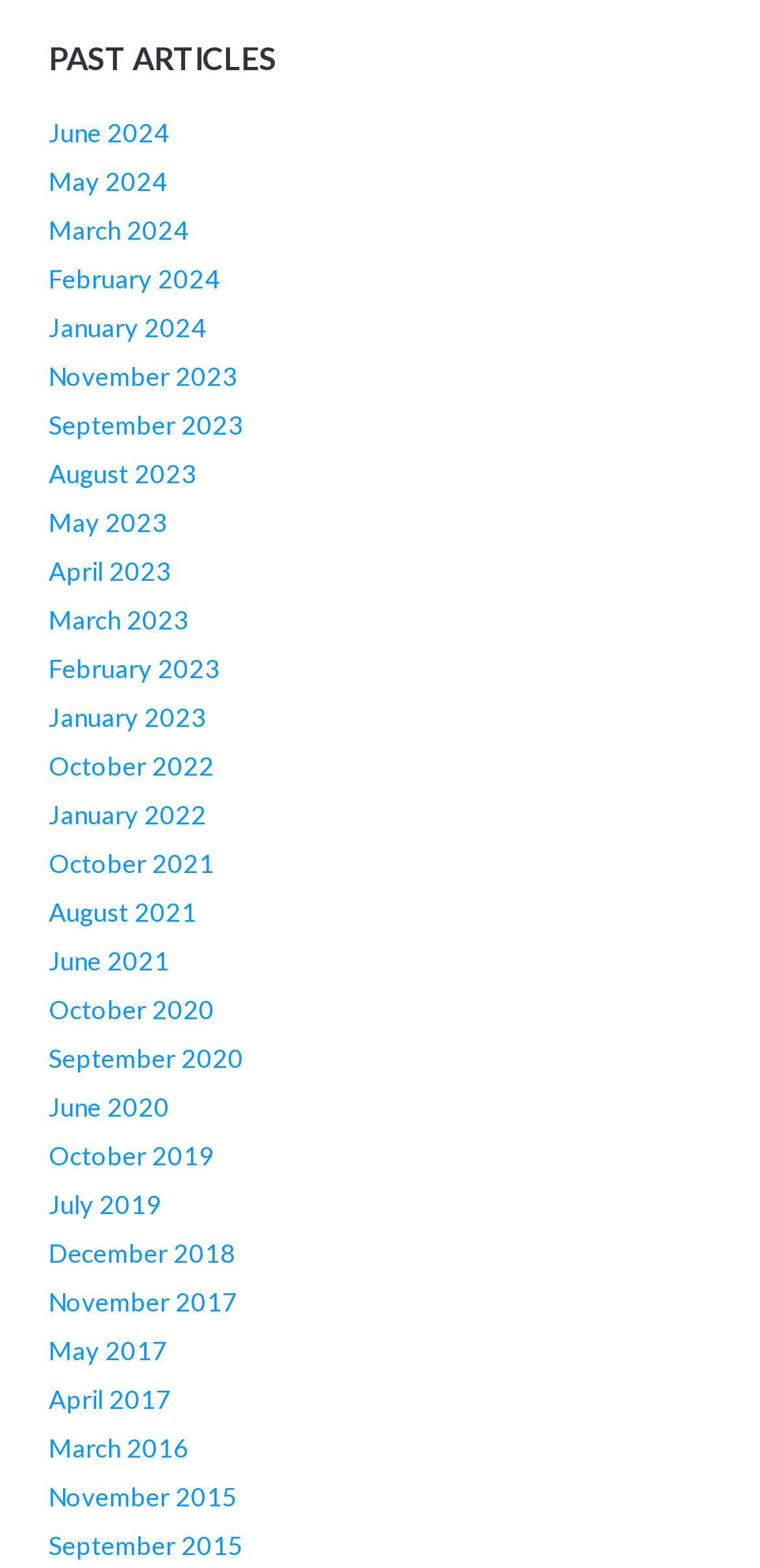Locate the bounding box coordinates of the element I should click to achieve the following instruction: "Vote for a feature request".

None